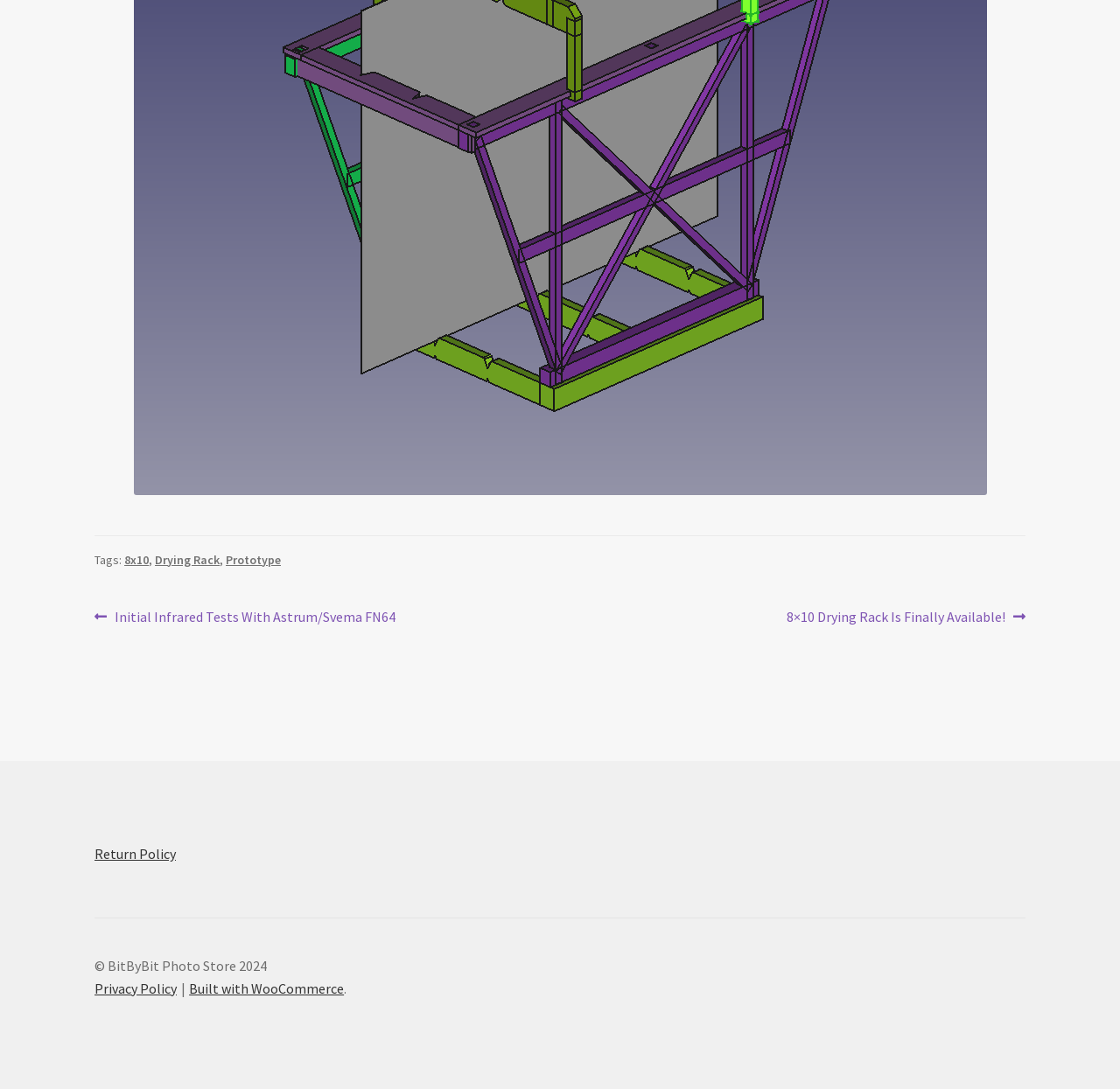Please specify the bounding box coordinates for the clickable region that will help you carry out the instruction: "View previous post".

[0.084, 0.557, 0.353, 0.577]